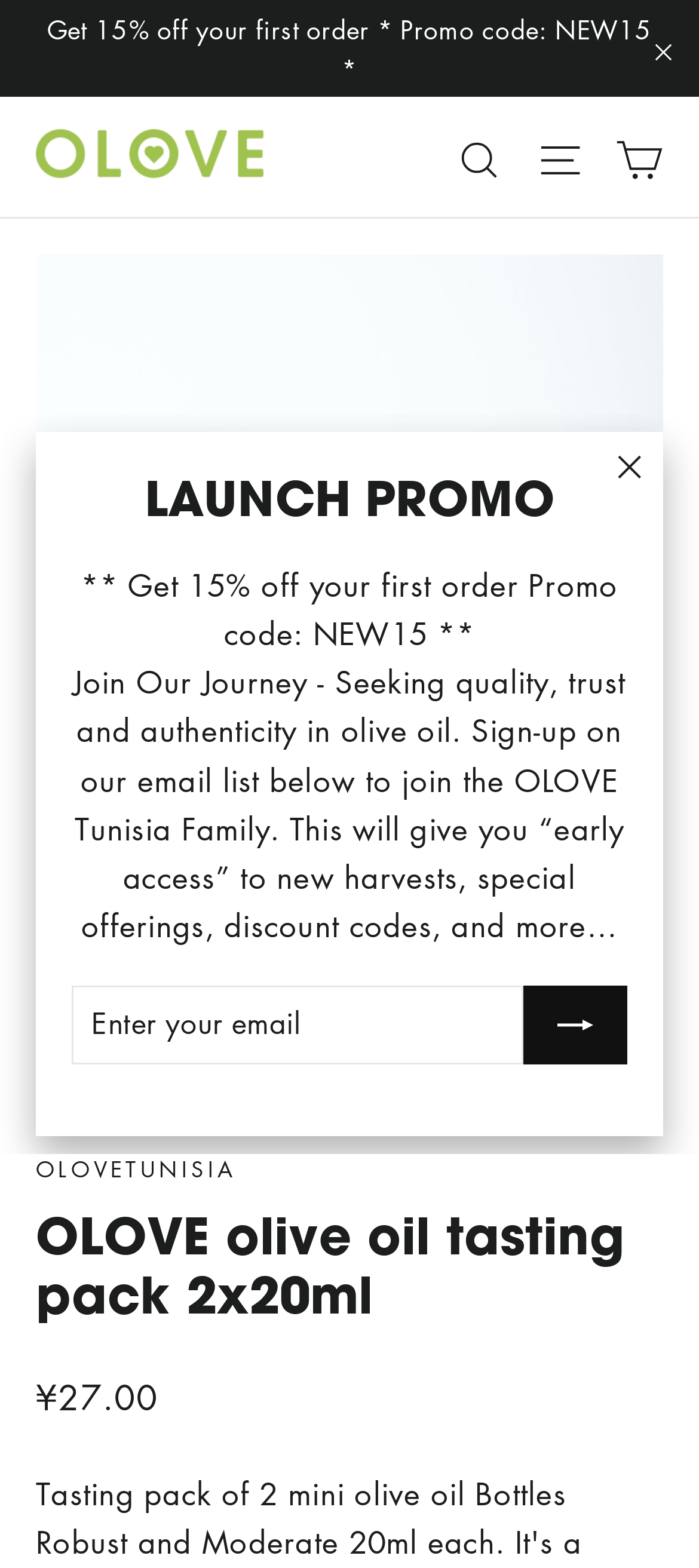Please identify and generate the text content of the webpage's main heading.

OLOVE olive oil tasting pack 2x20ml